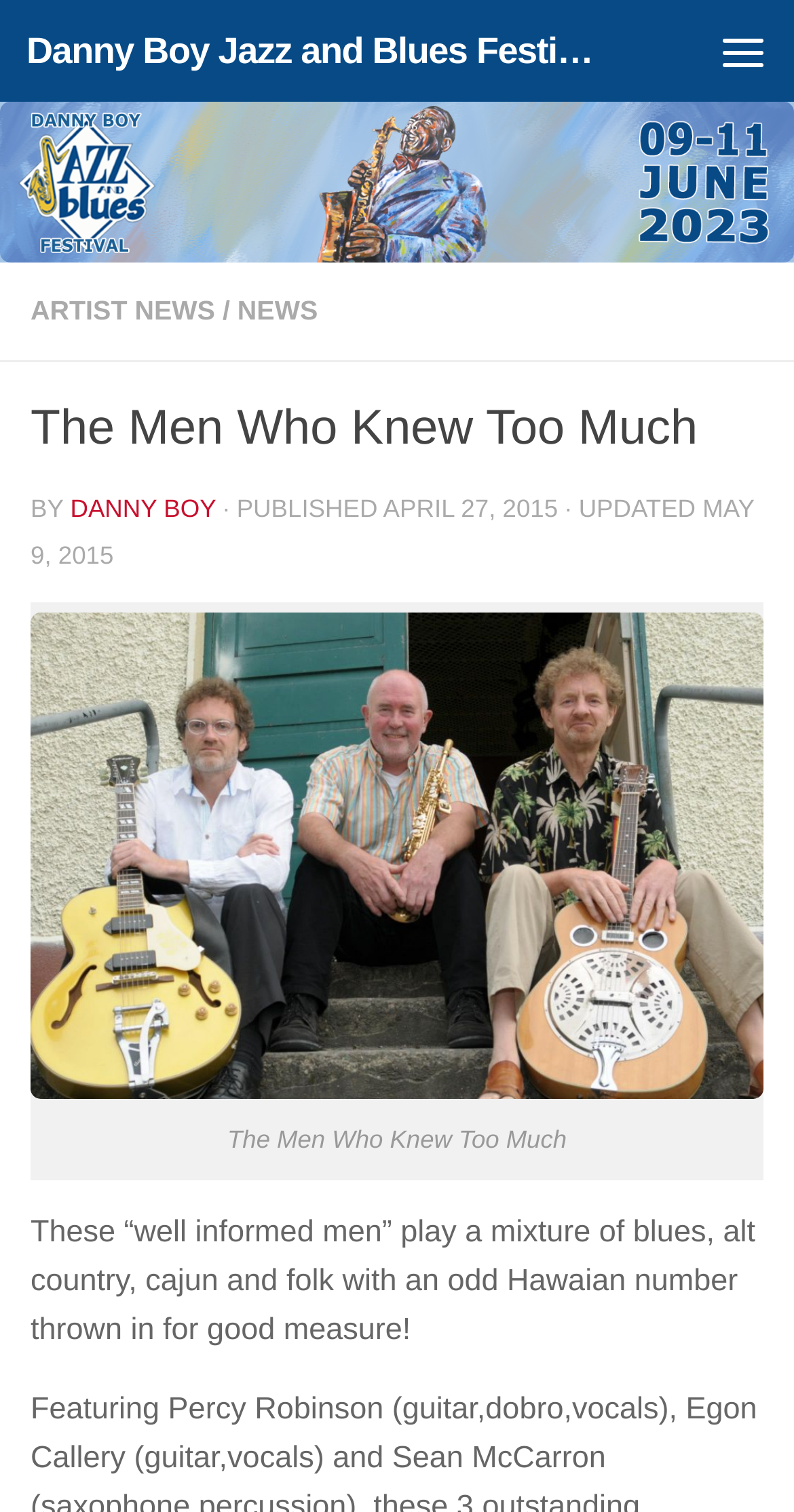Examine the screenshot and answer the question in as much detail as possible: When was the article last updated?

I found the answer by looking at the time element with the text 'MAY 9, 2015', which suggests that it is the last update date of the article.